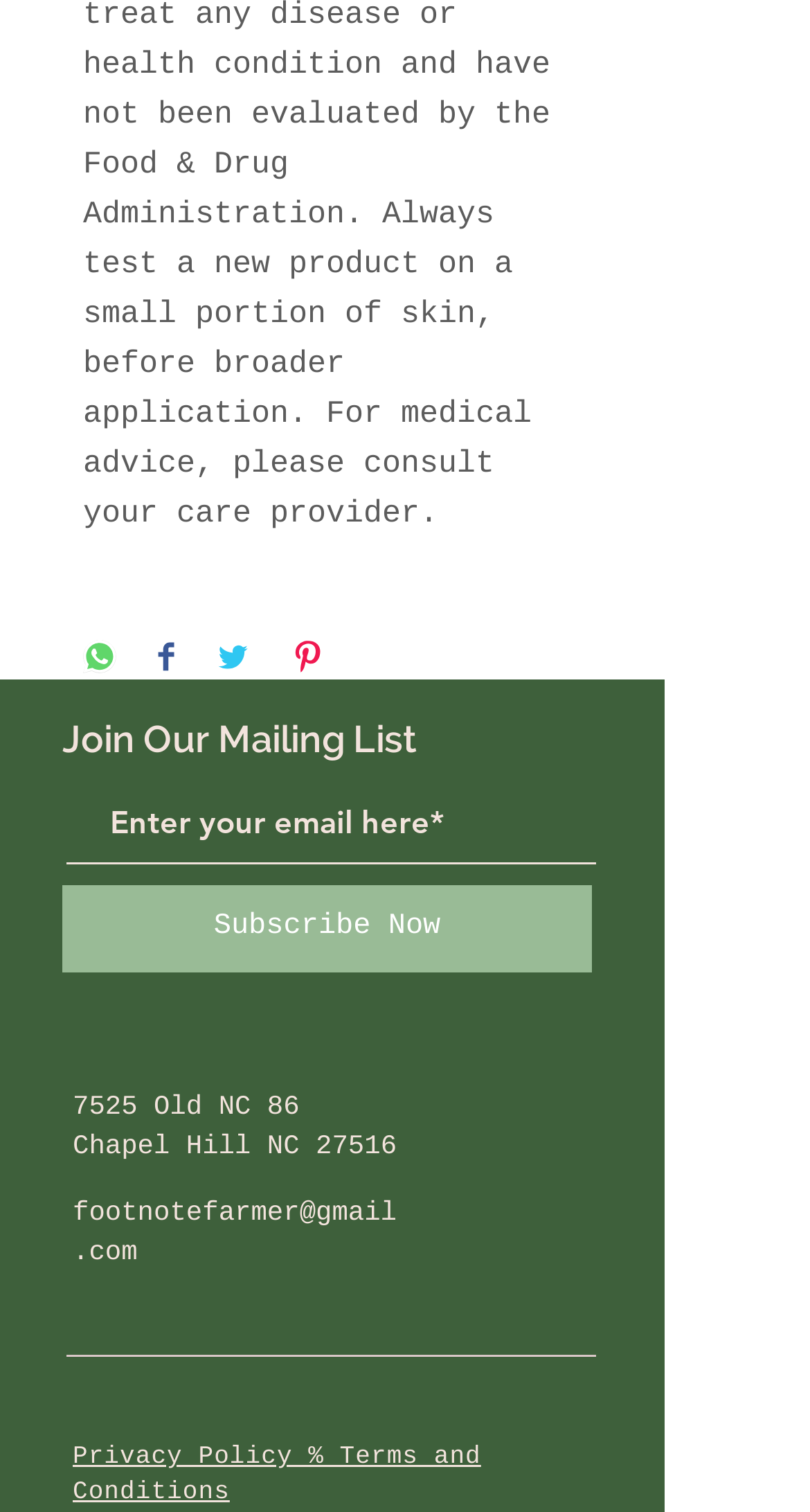Show the bounding box coordinates of the element that should be clicked to complete the task: "View Privacy Policy and Terms and Conditions".

[0.09, 0.954, 0.594, 0.996]